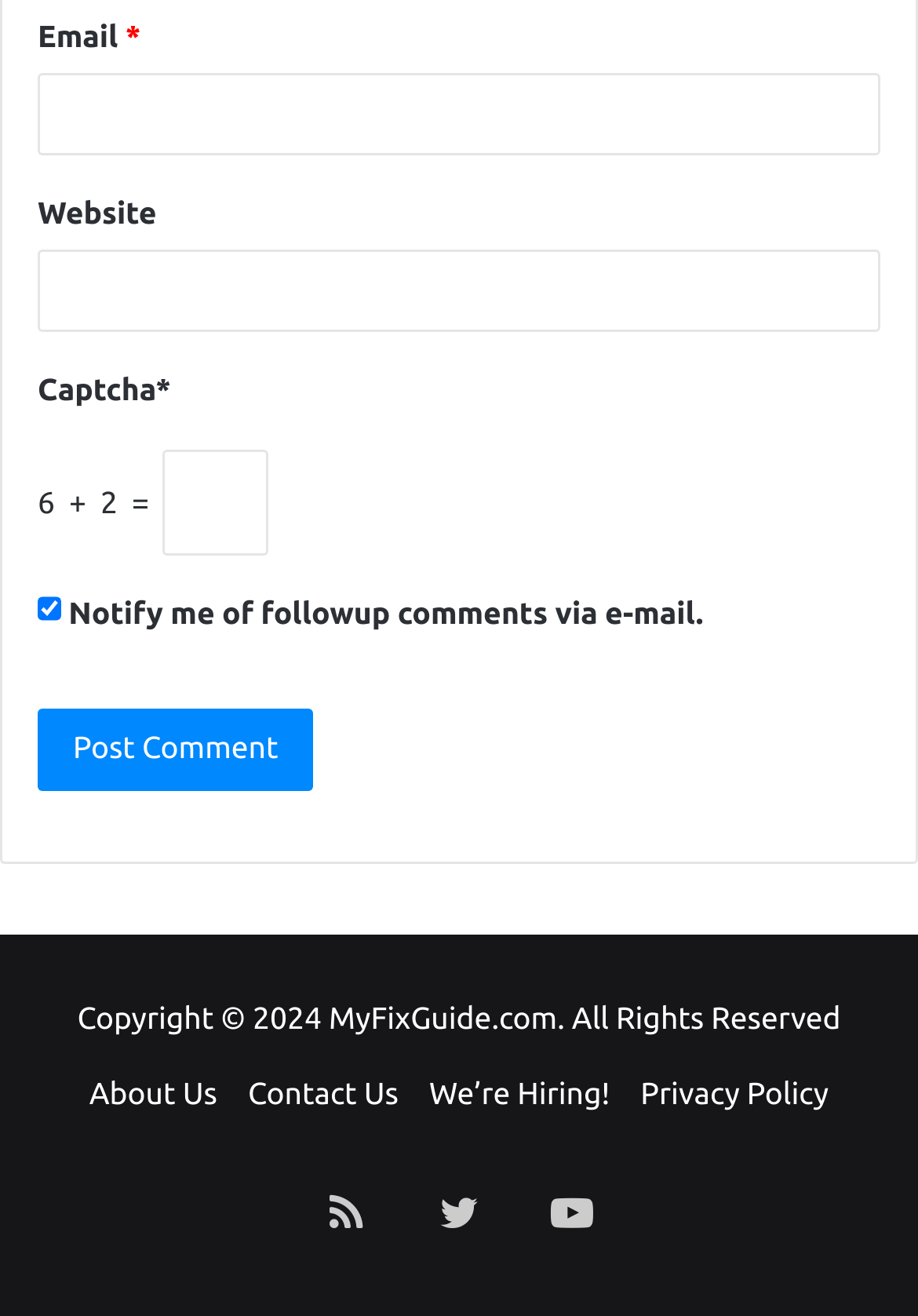Answer this question using a single word or a brief phrase:
What type of content is likely to be found on this webpage?

Informative articles